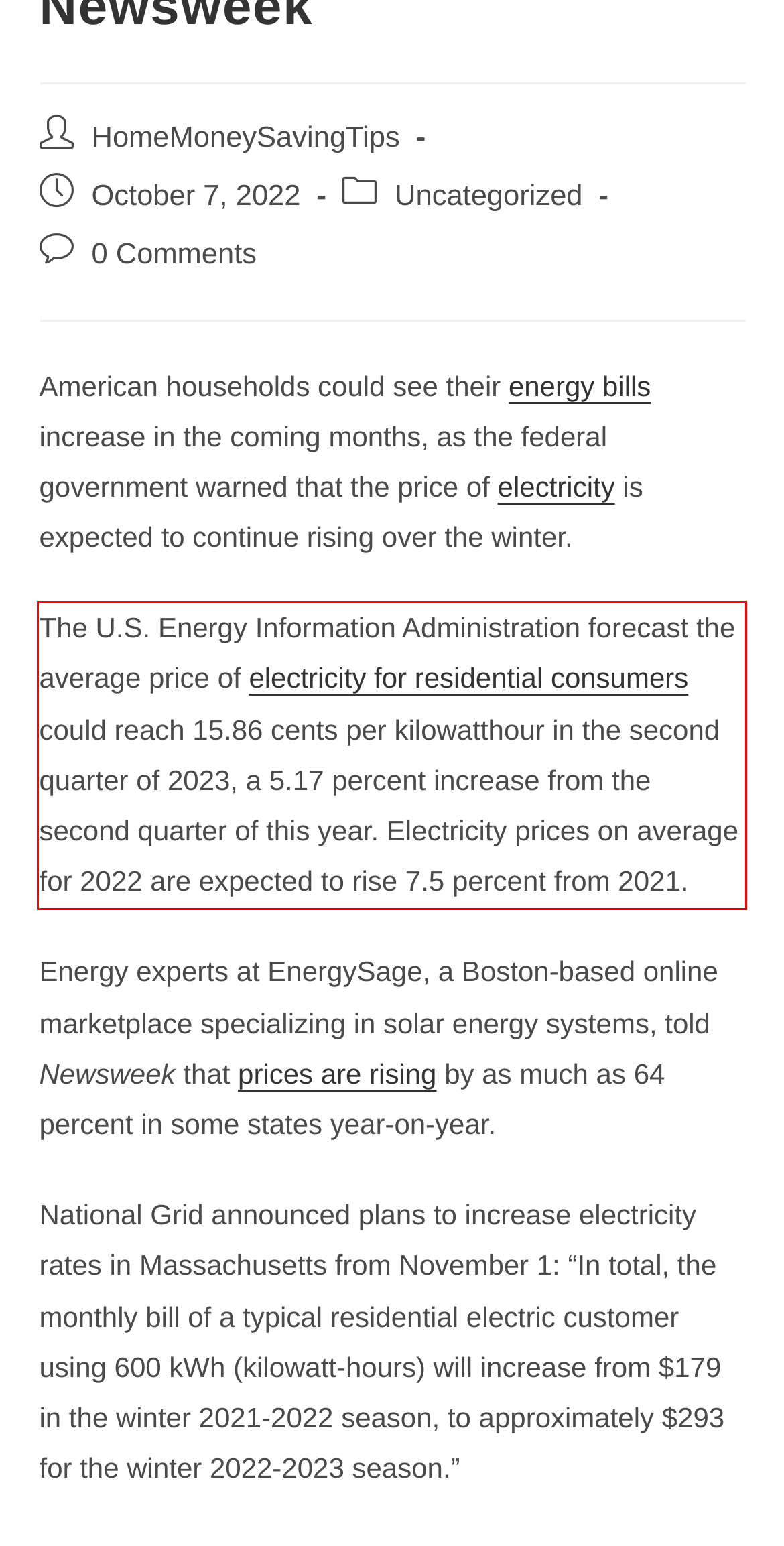Given a screenshot of a webpage with a red bounding box, please identify and retrieve the text inside the red rectangle.

The U.S. Energy Information Administration forecast the average price of electricity for residential consumers could reach 15.86 cents per kilowatthour in the second quarter of 2023, a 5.17 percent increase from the second quarter of this year. Electricity prices on average for 2022 are expected to rise 7.5 percent from 2021.